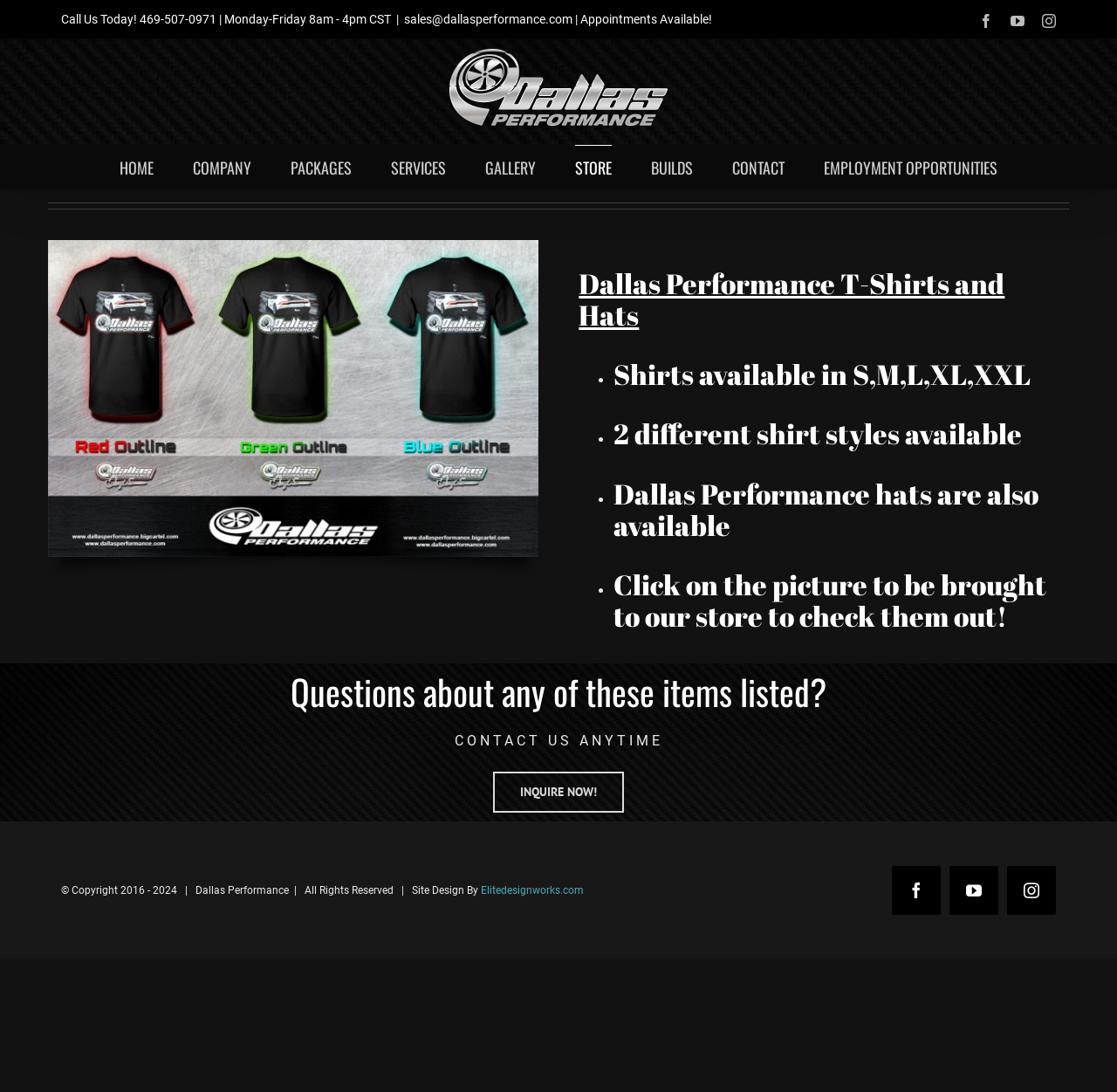Given the content of the image, can you provide a detailed answer to the question?
Who designed the website?

The website's design credit can be found at the bottom of the webpage, in the static text element that says 'Site Design By Elitedesignworks.com'.